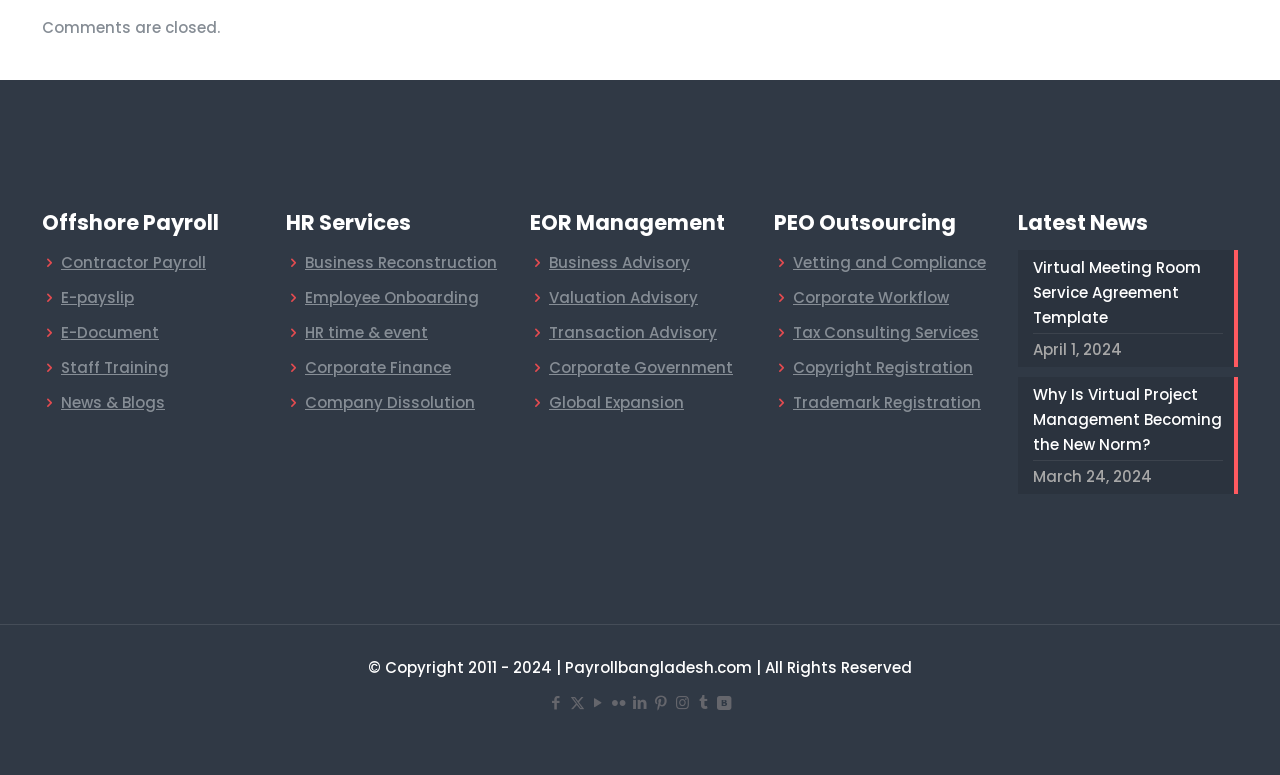Find the bounding box coordinates for the area that must be clicked to perform this action: "Call the phone number".

None